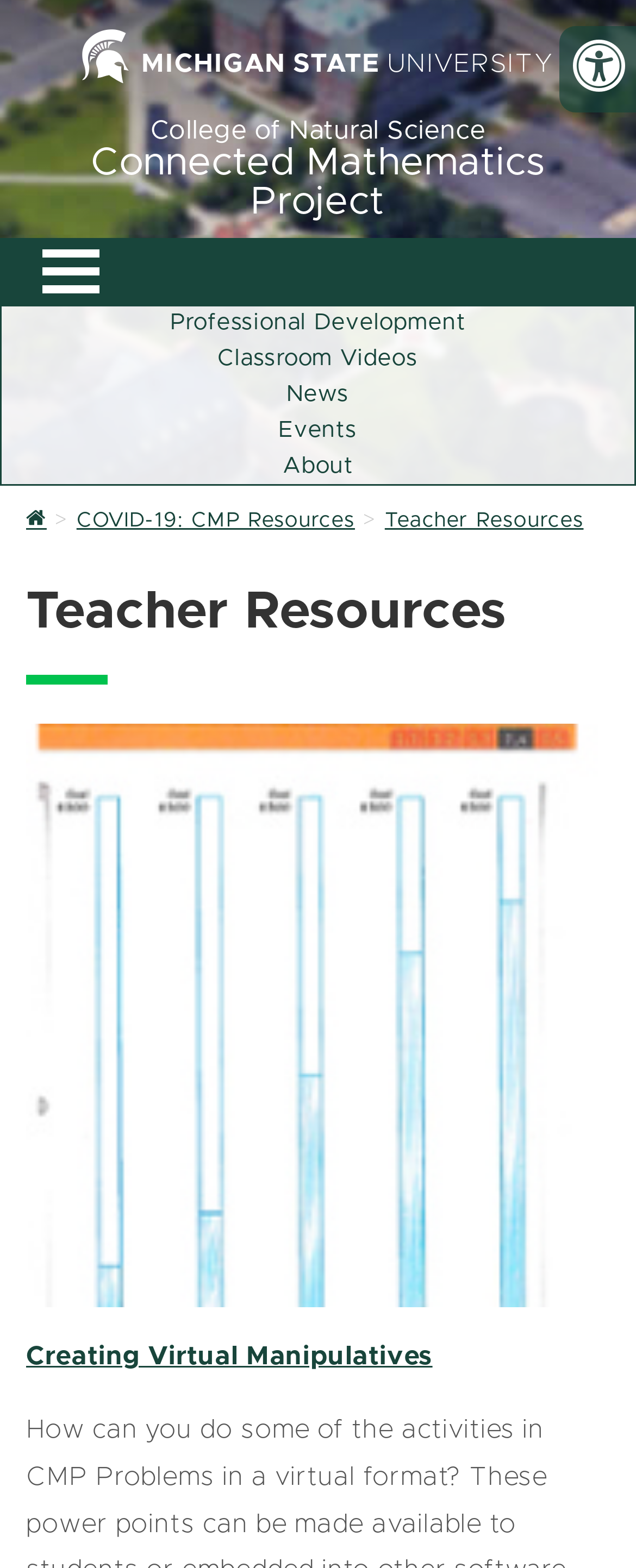Generate a comprehensive description of the webpage content.

The webpage is about Teacher Resources for the Connected Mathematics Project. At the top, there are three links: "MICHIGAN STATE UNIVERSITY", "College of Natural Science", and "Connected Mathematics Project". Below these links, there are two navigation menus: "Primary" and "Secondary". The "Primary" menu has a button to expand and collapse the navigation. The "Secondary" menu has five links: "Professional Development", "Classroom Videos", "News", "Events", and "About". 

To the right of the navigation menus, there is a "Breadcrumb" navigation with three links: "Home", "COVID-19: CMP Resources", and "Teacher Resources". 

Below the navigation menus, there is a heading "Teacher Resources". Under this heading, there is a link "Creating Virtual Manipulatives" at the bottom of the page.